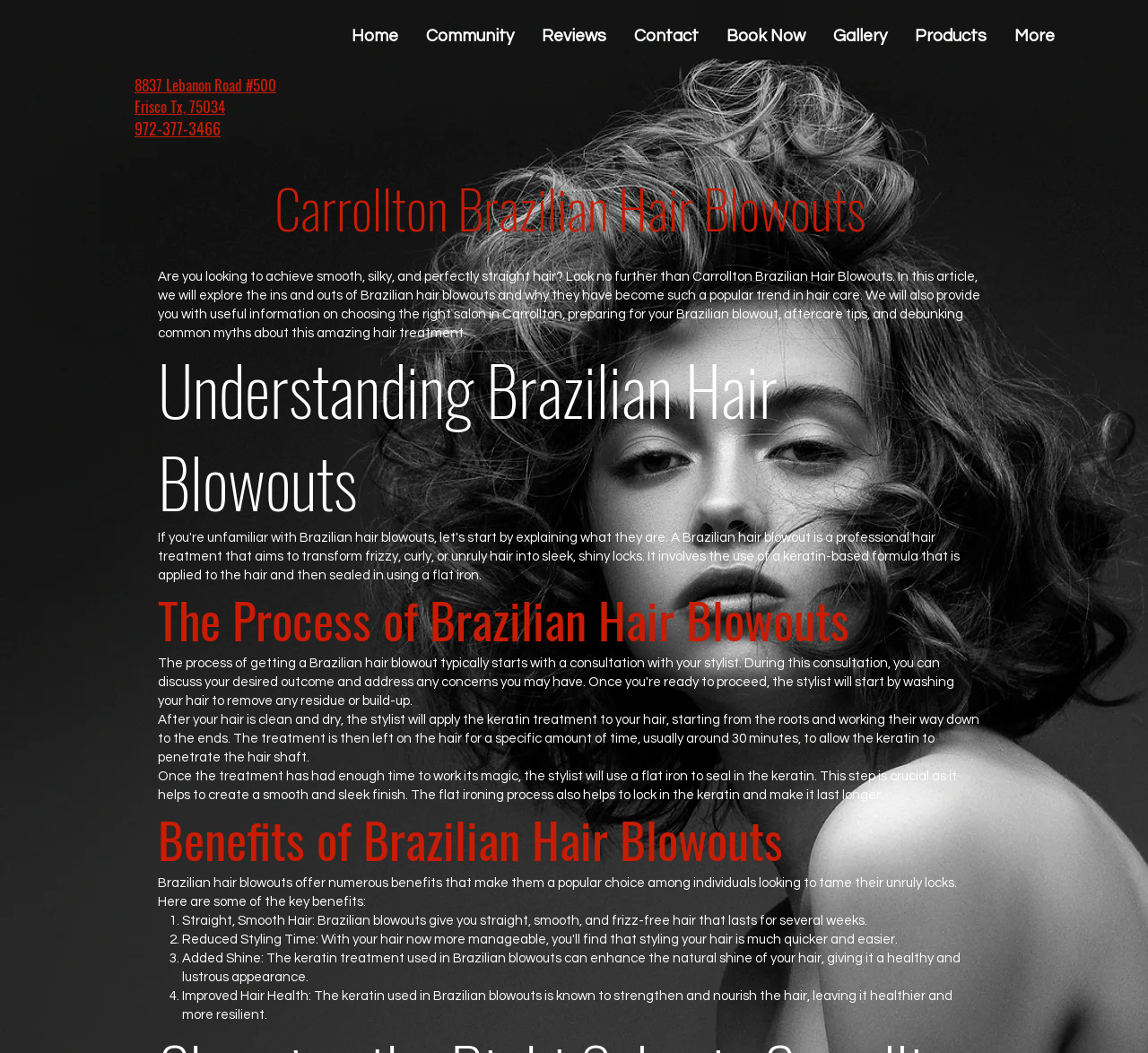Reply to the question with a single word or phrase:
What is the purpose of a Brazilian hair blowout?

To achieve smooth, silky, and straight hair